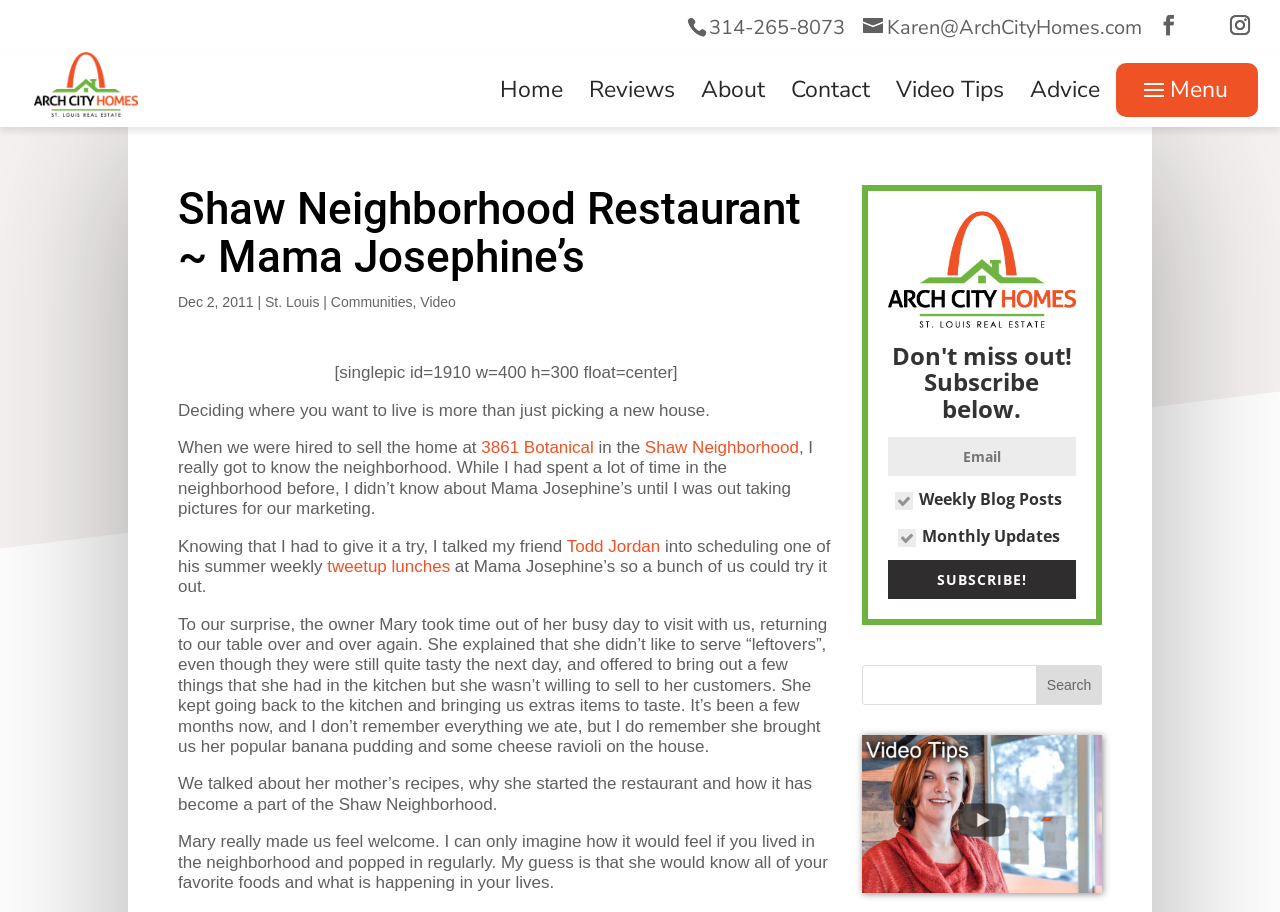Please examine the image and provide a detailed answer to the question: What is the name of the owner of Mama Josephine’s?

The name of the owner is mentioned in the text 'The owner Mary took time out of her busy day to visit with us...'.